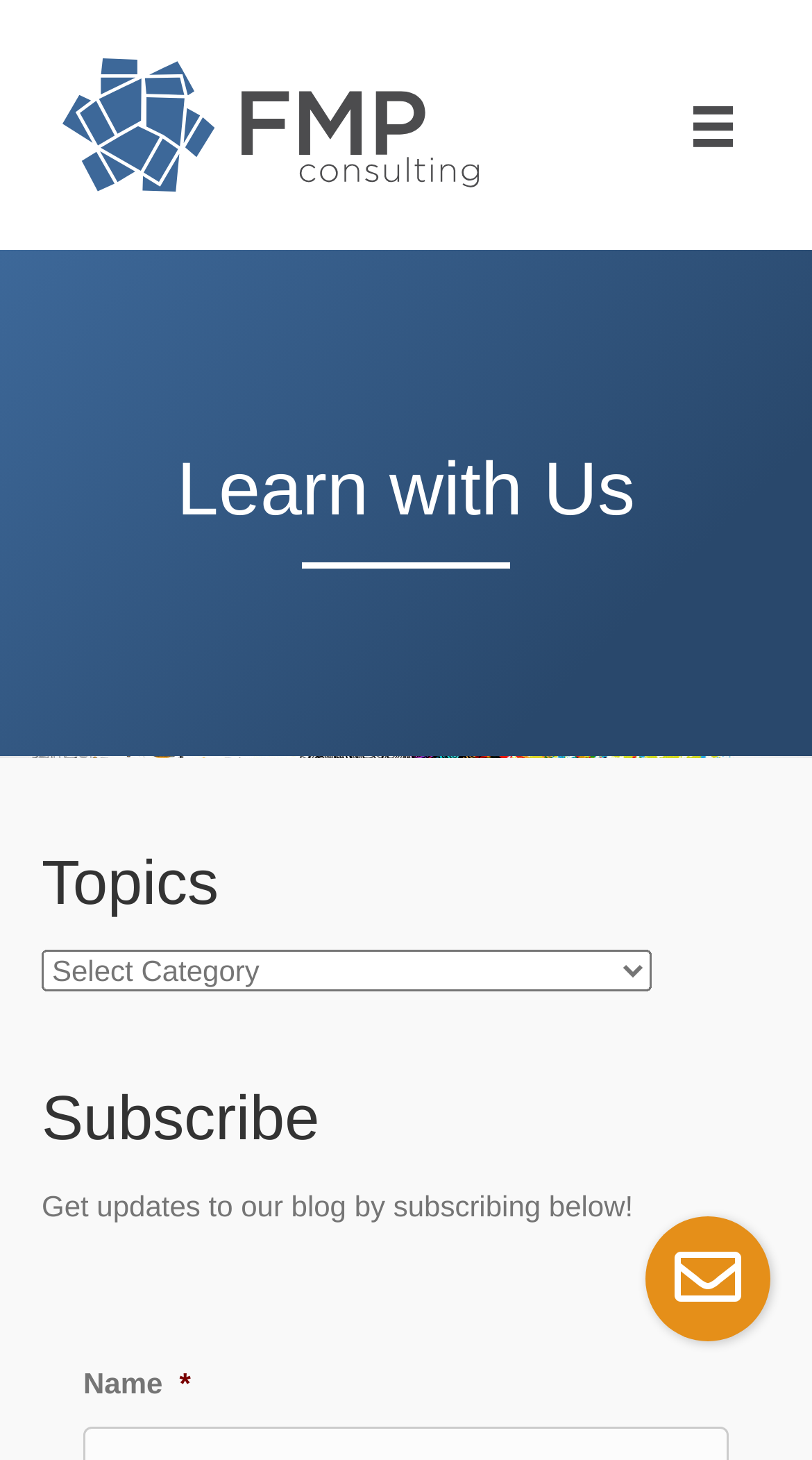Please find the main title text of this webpage.

Learn with Us